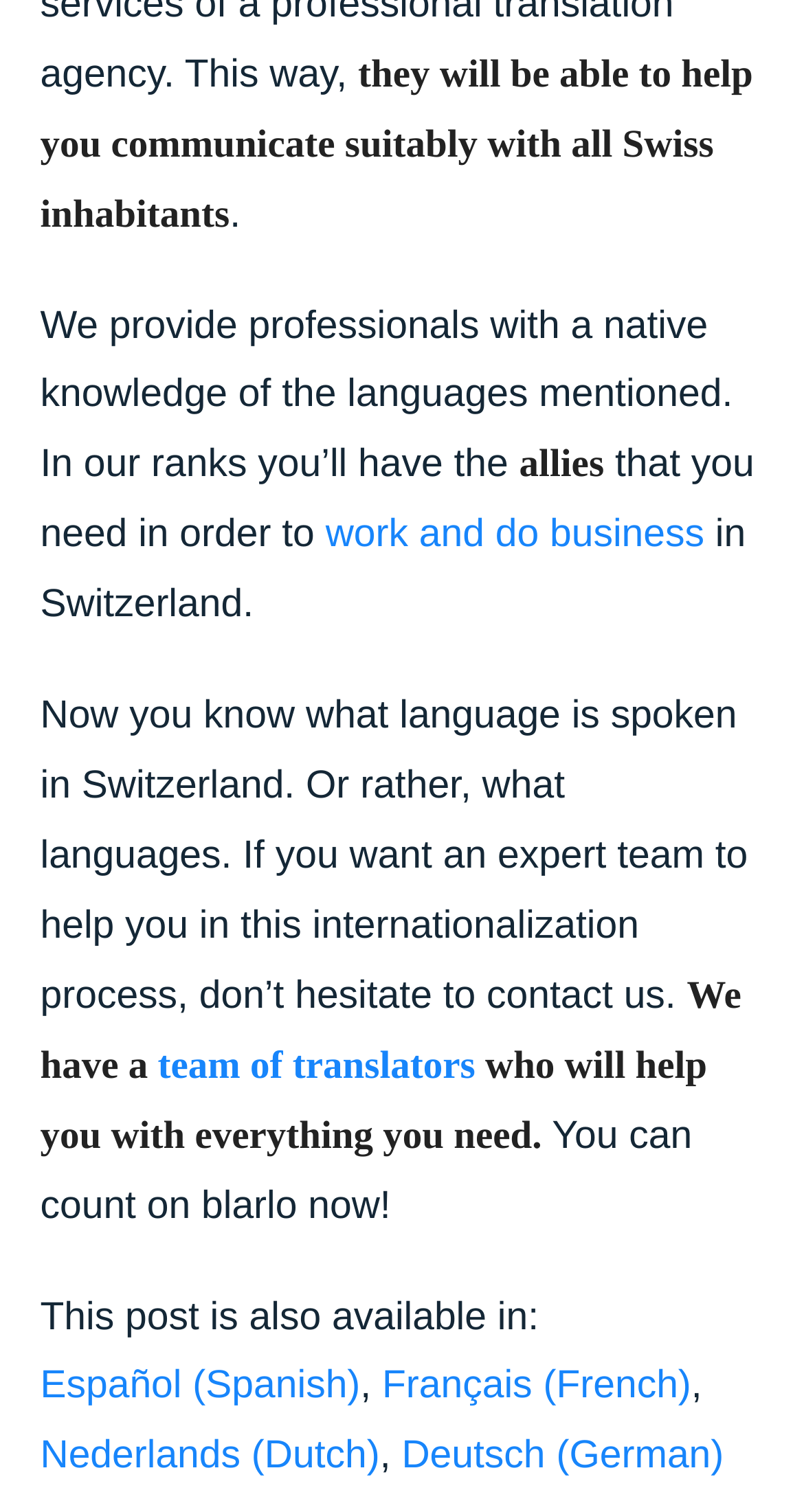Please answer the following question using a single word or phrase: 
What is the main topic of the webpage?

Language and business in Switzerland